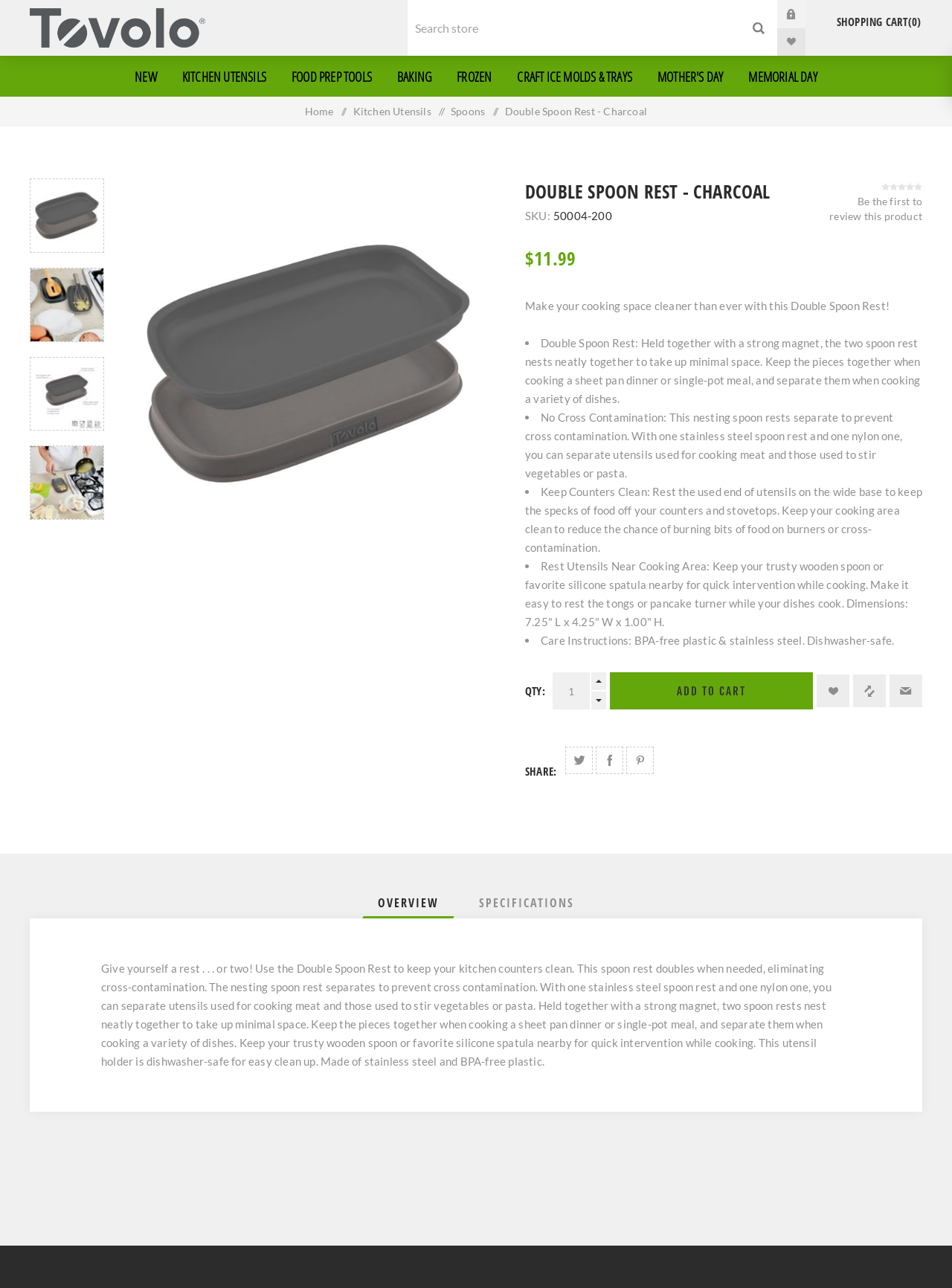Can you specify the bounding box coordinates for the region that should be clicked to fulfill this instruction: "Click on the 'ADD TO CART' button".

[0.64, 0.522, 0.854, 0.551]